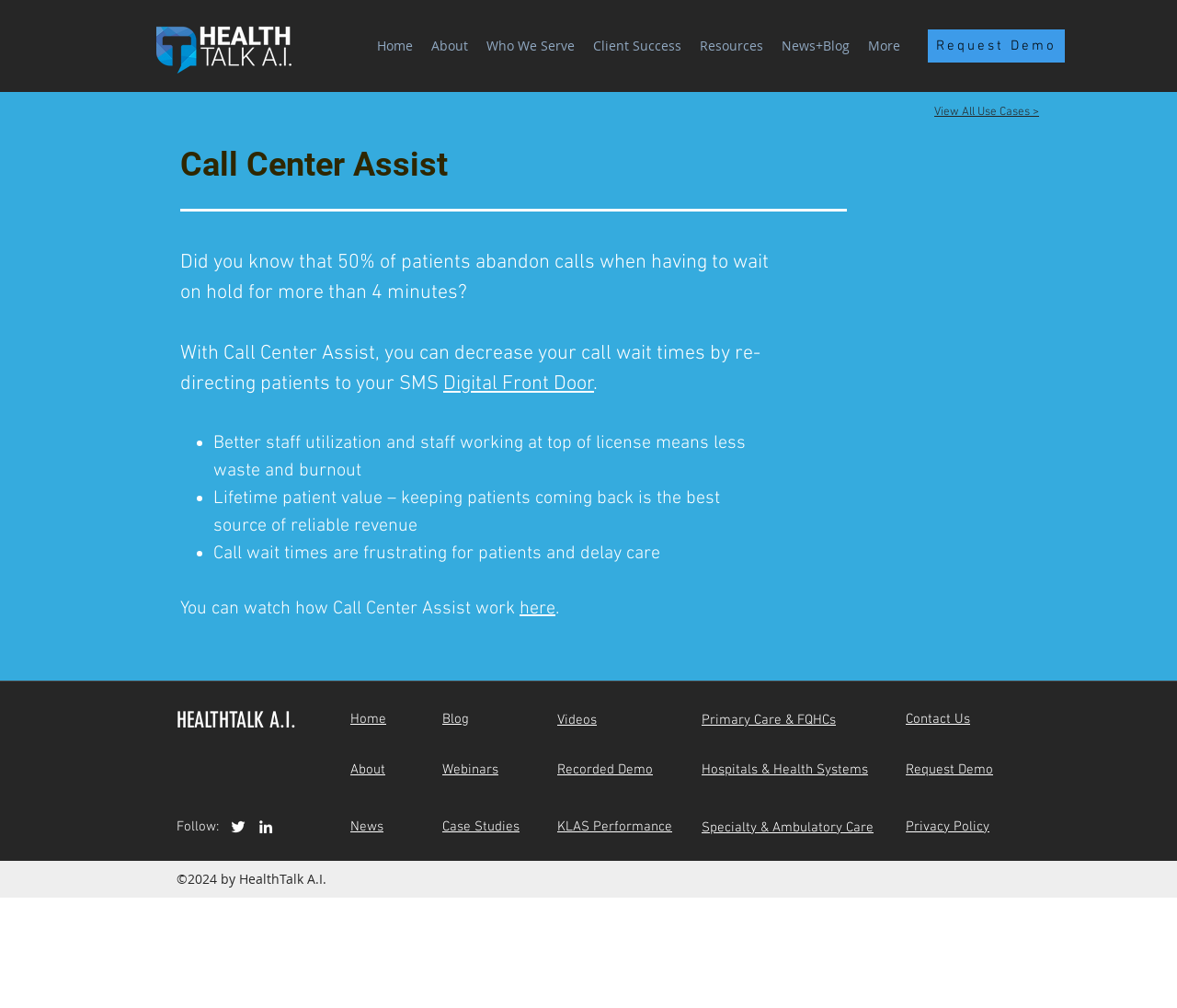What is the purpose of Call Center Assist? Based on the image, give a response in one word or a short phrase.

Decrease call wait times